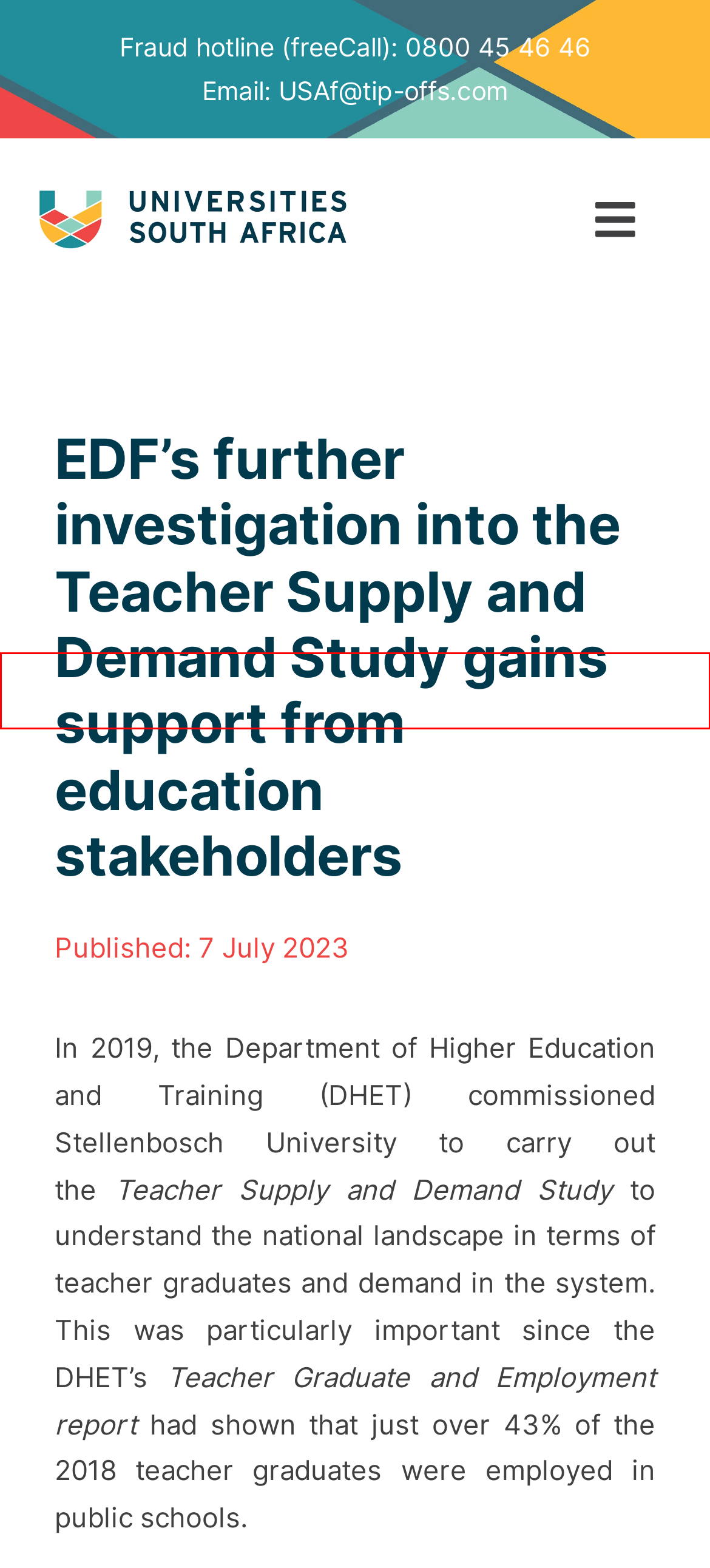You have a screenshot of a webpage with a red bounding box around an element. Choose the best matching webpage description that would appear after clicking the highlighted element. Here are the candidates:
A. Board News Archives - Universities South Africa
B. The 3rd USAf Higher Education Conference - Universities South Africa
C. About - Universities South Africa
D. Contact Us - Universities South Africa
E. Strategy Groups’ News Archives - Universities South Africa
F. General HE News Archives - Universities South Africa
G. Home - Universities South Africa
H. Events - Universities South Africa

D